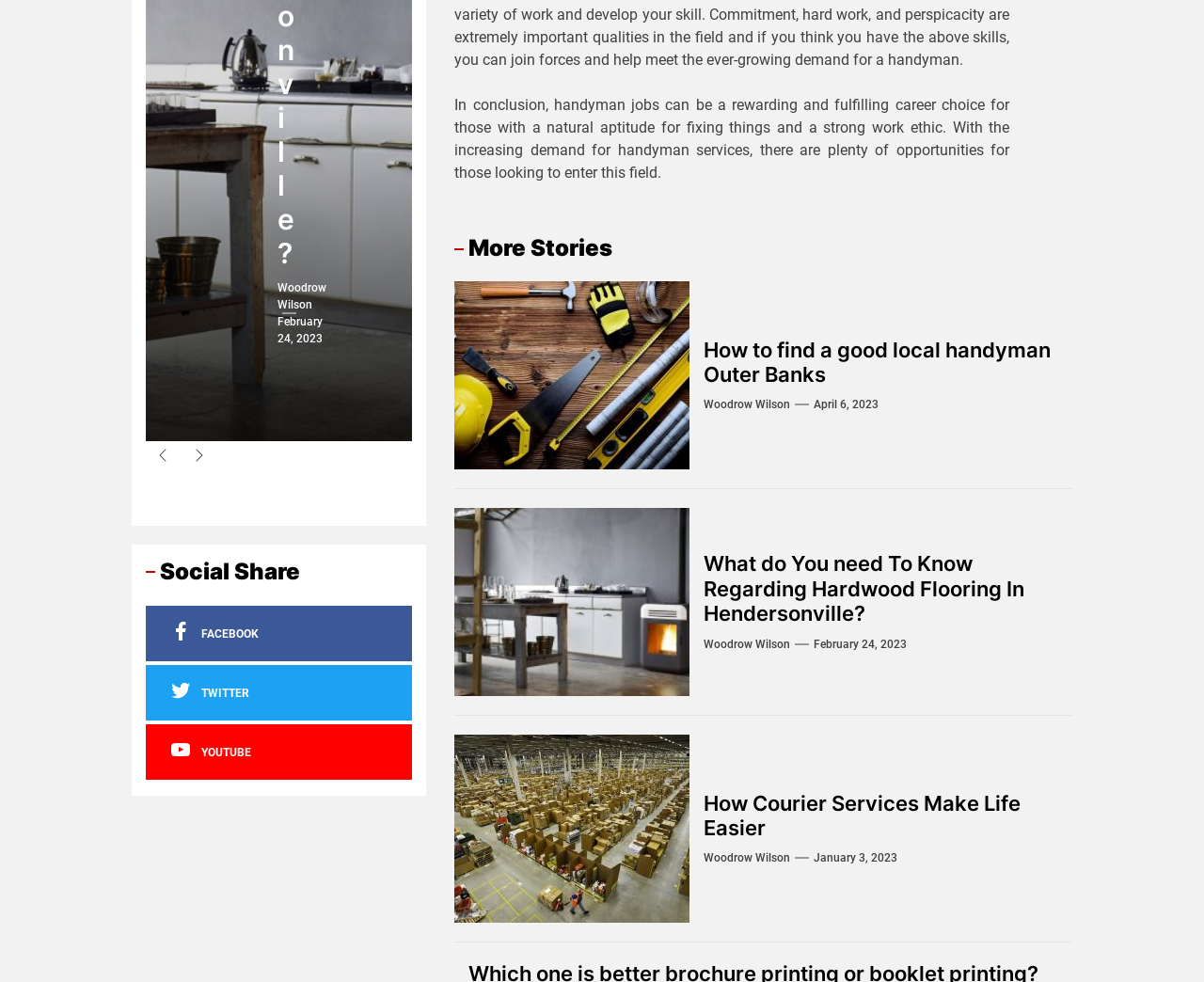Please locate the clickable area by providing the bounding box coordinates to follow this instruction: "Click on 'How to find a good local handyman Outer Banks'".

[0.585, 0.344, 0.873, 0.394]